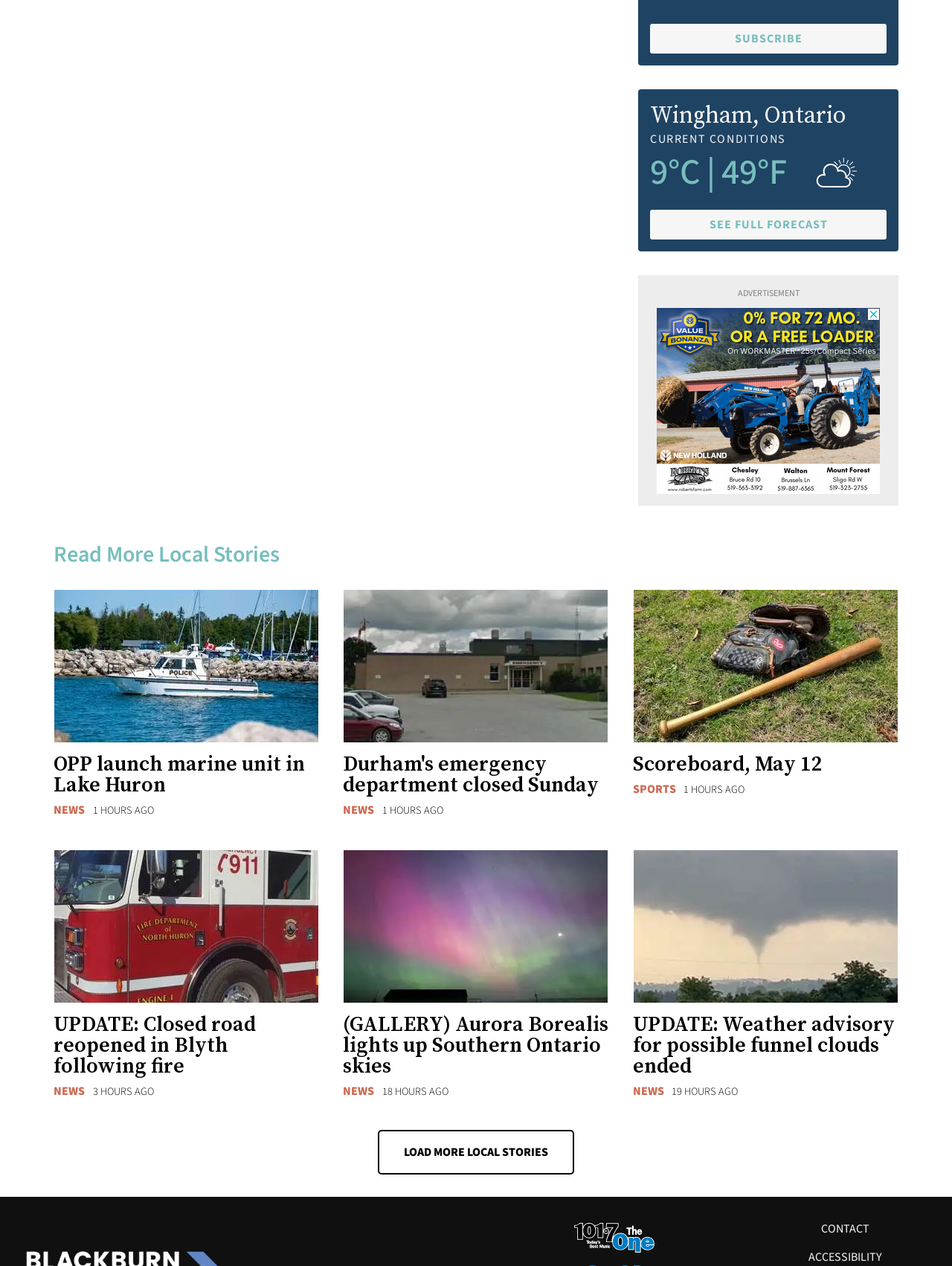Give a one-word or phrase response to the following question: How many hours ago was the story about Durham's emergency department closed?

1 hour